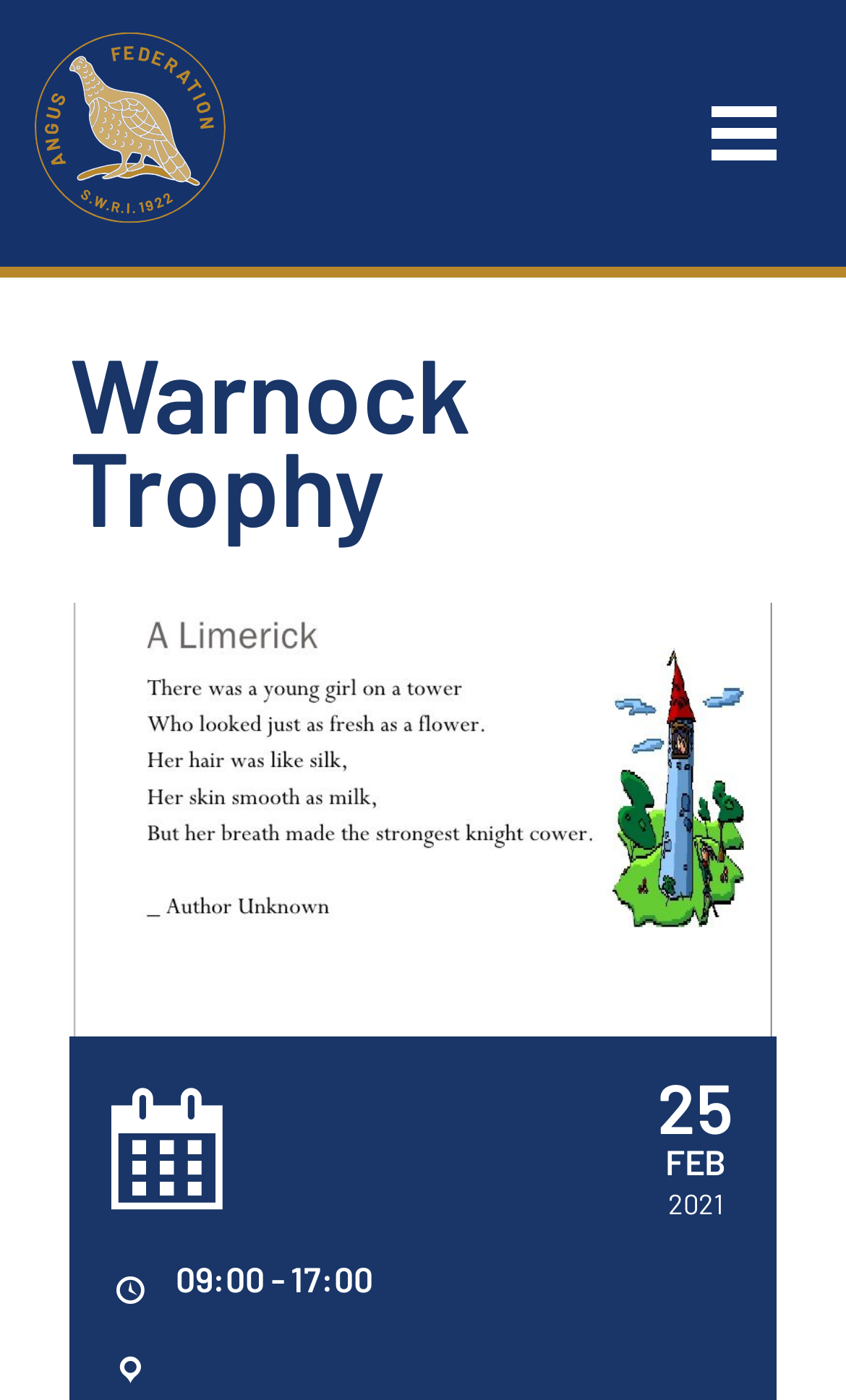Give a short answer using one word or phrase for the question:
Is there an image on the webpage?

Yes